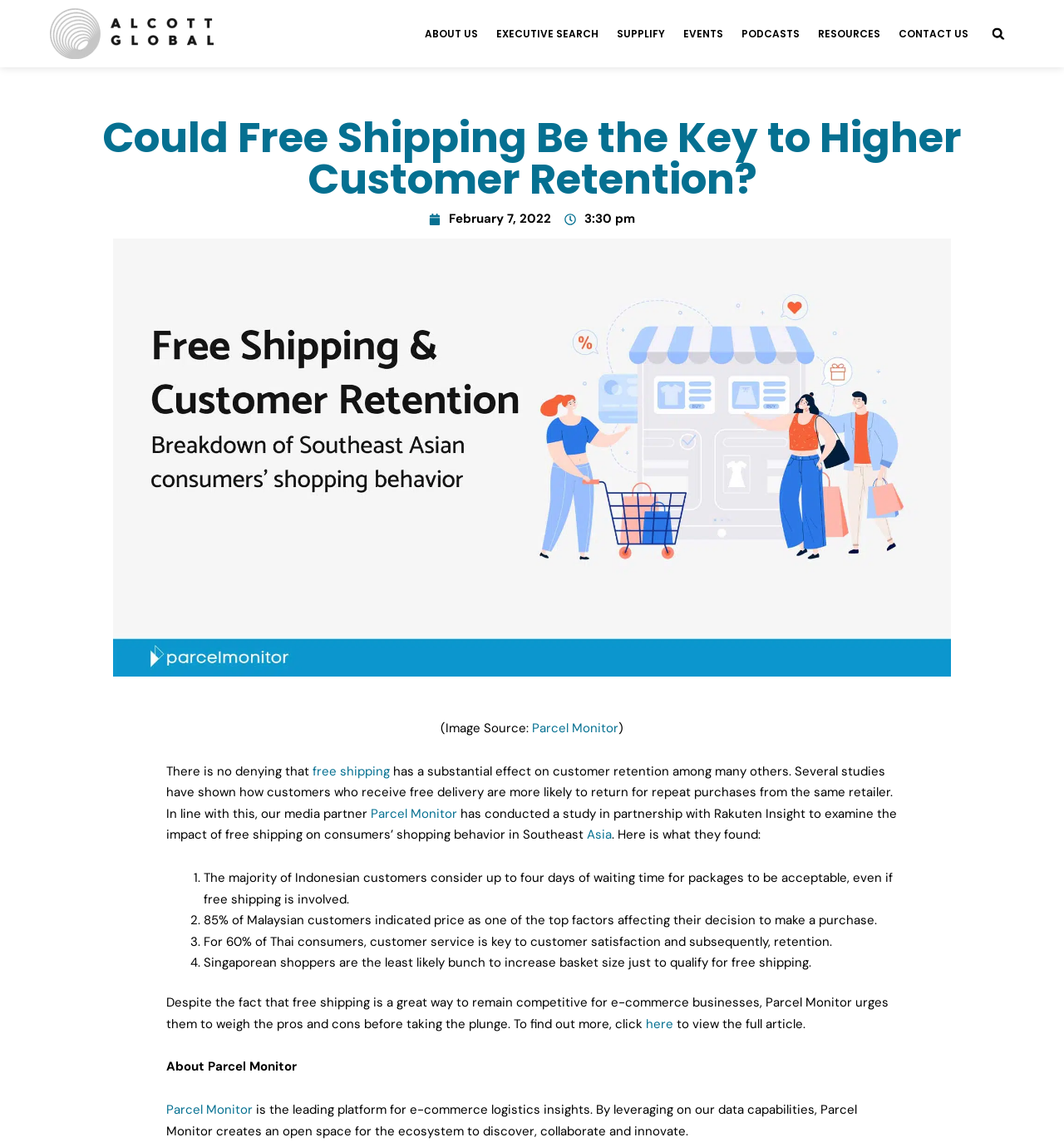Please identify the bounding box coordinates of the element on the webpage that should be clicked to follow this instruction: "Search for something". The bounding box coordinates should be given as four float numbers between 0 and 1, formatted as [left, top, right, bottom].

[0.926, 0.017, 0.947, 0.041]